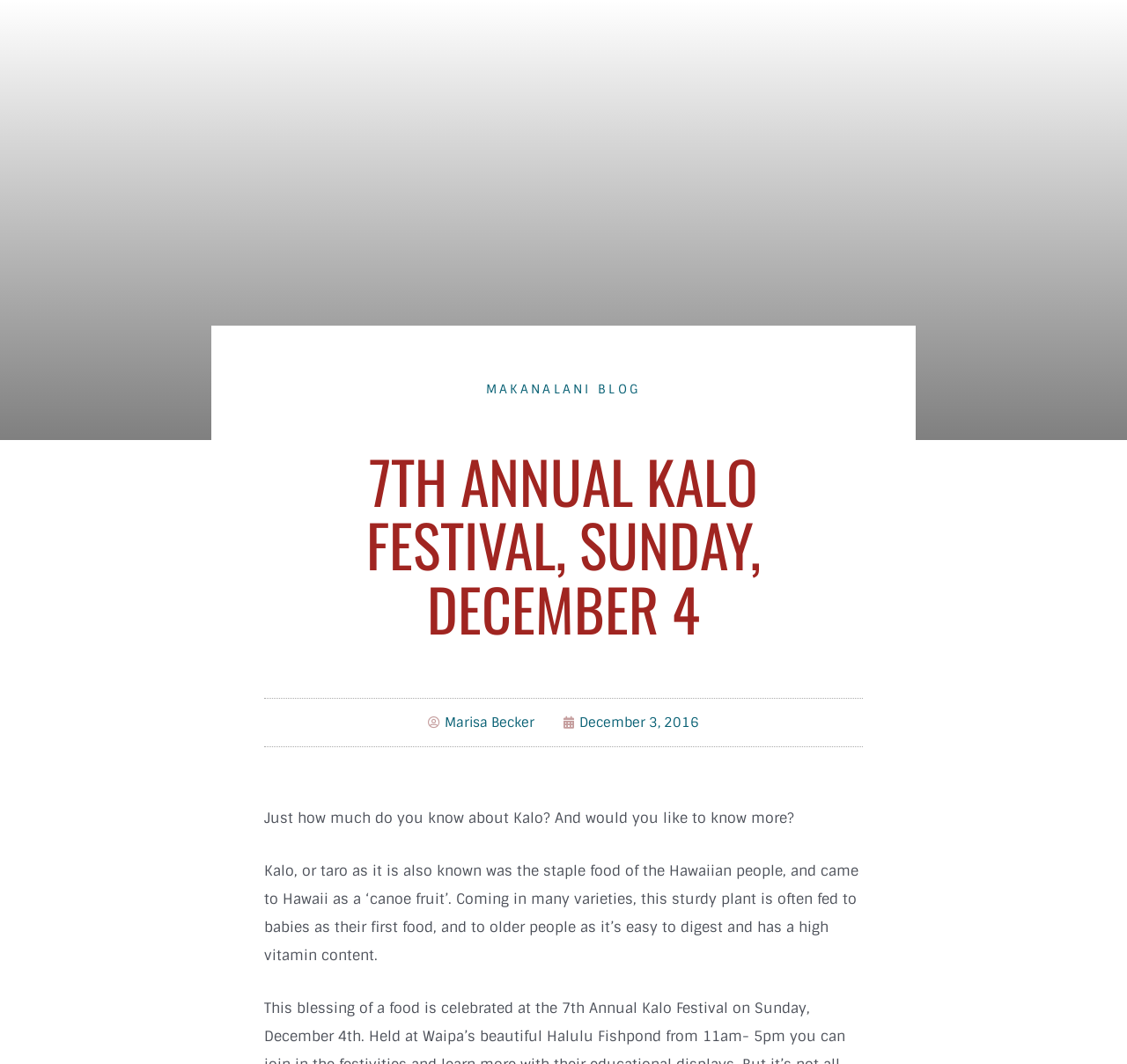What is the date of the festival?
Please provide a detailed and comprehensive answer to the question.

The date of the festival can be found in the heading element '7TH ANNUAL KALO FESTIVAL, SUNDAY, DECEMBER 4' which is located at the top of the webpage.